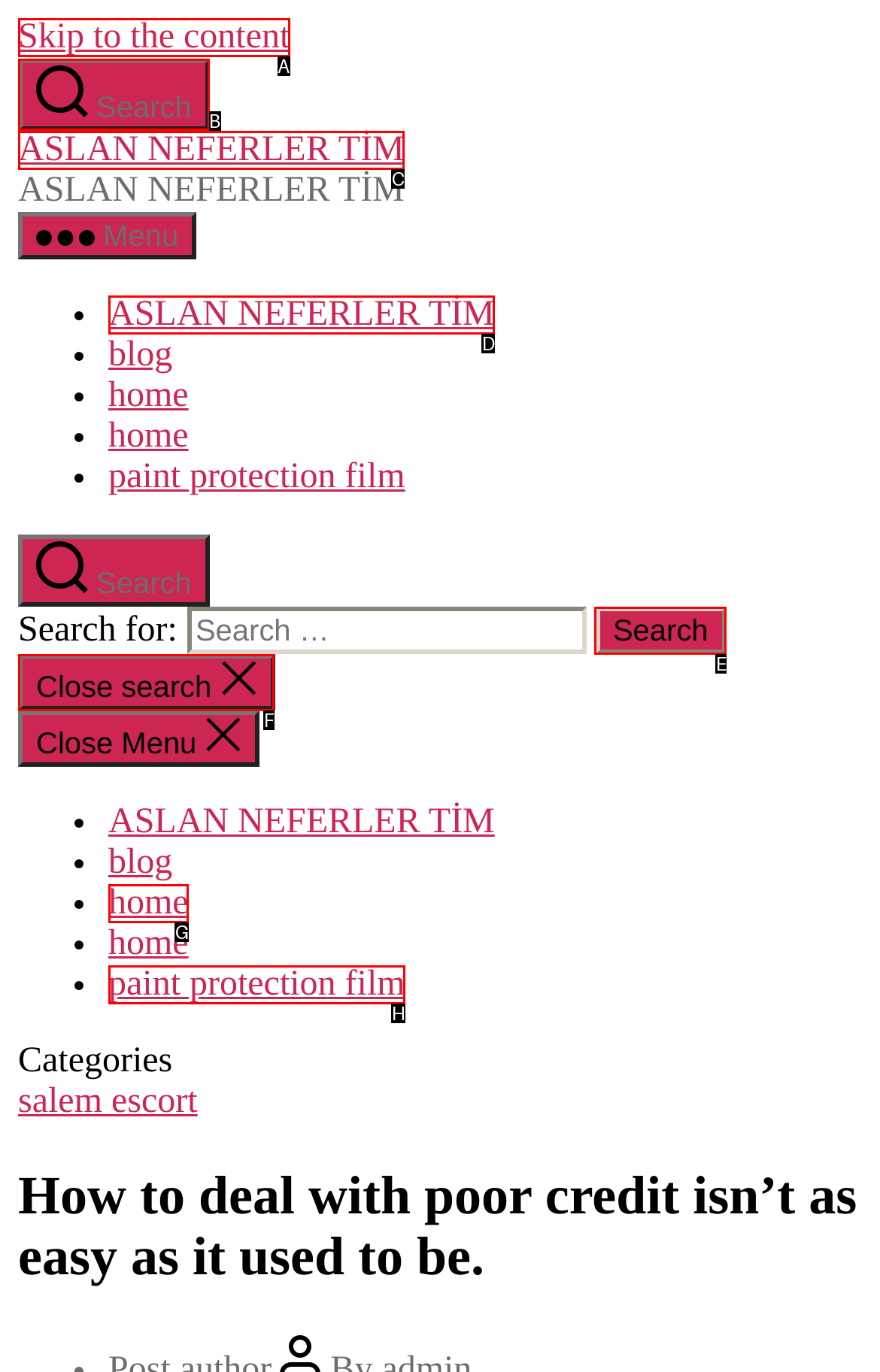For the task: Click the 'Search' button, specify the letter of the option that should be clicked. Answer with the letter only.

B